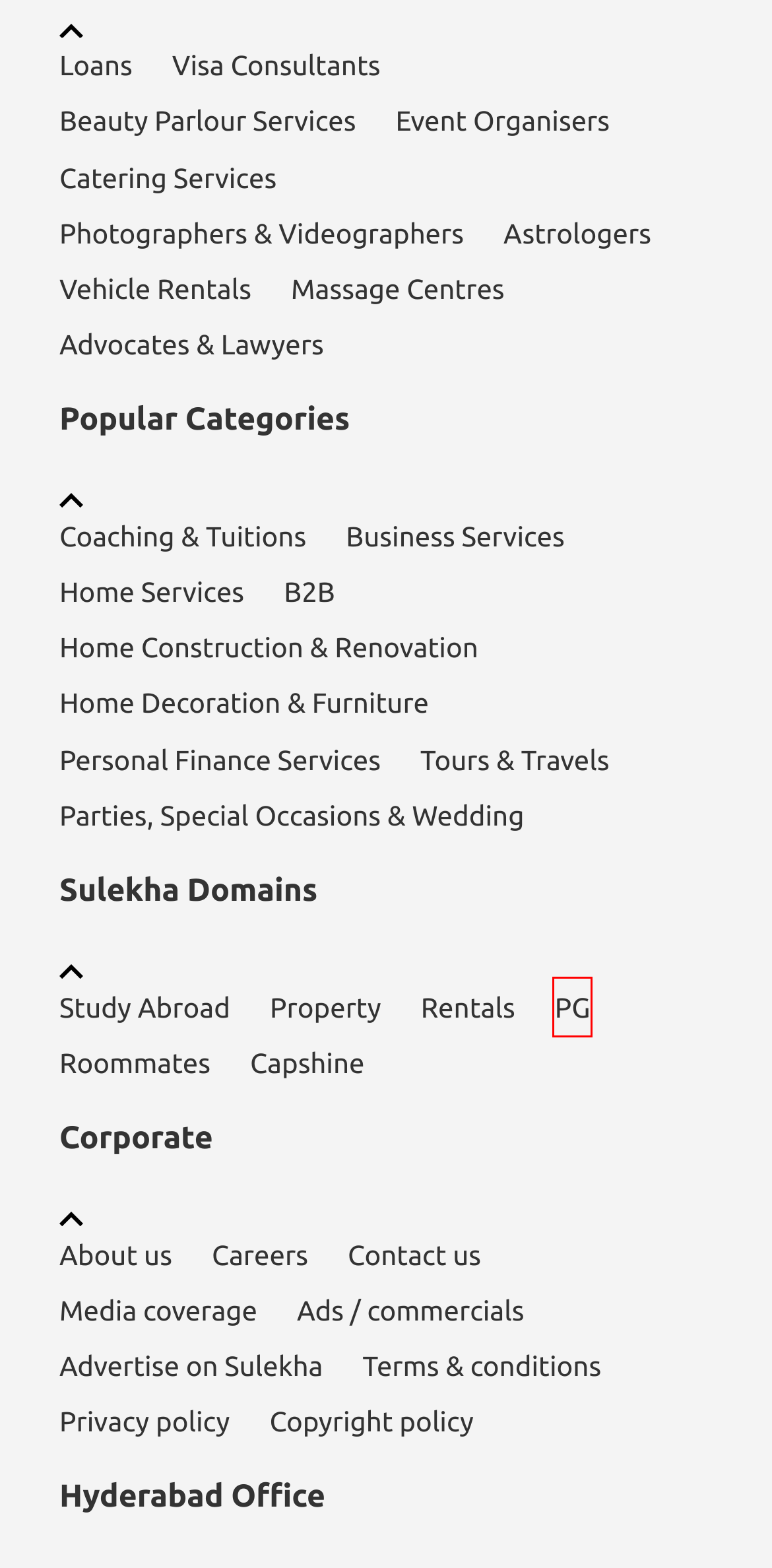Examine the screenshot of a webpage featuring a red bounding box and identify the best matching webpage description for the new page that results from clicking the element within the box. Here are the options:
A. 5 PG in Chennai, Hostels in Chennai, Paying Guest Accommodation | Sulekha Chennai
B. Boston - Indian Events, Roommates, Jobs, Services | Sulekha Boston
C. New York - Indian Events, Roommates, Jobs, Services | Sulekha NYC
D. 9 Roommates / Flatmates in Chennai, Room Sharing | Sulekha Chennai
E. Los Angeles - Indian Events, Roommates, Jobs, Services | Sulekha LA
F. Bay Area - Indian Events, Roommates, Jobs, Services | Sulekha Bay Area
G. New Jersey - Indian Events, Roommates, Jobs, Services | Sulekha NJ
H. 230 Residential Property for Rent, Rental Properties | Sulekha

A